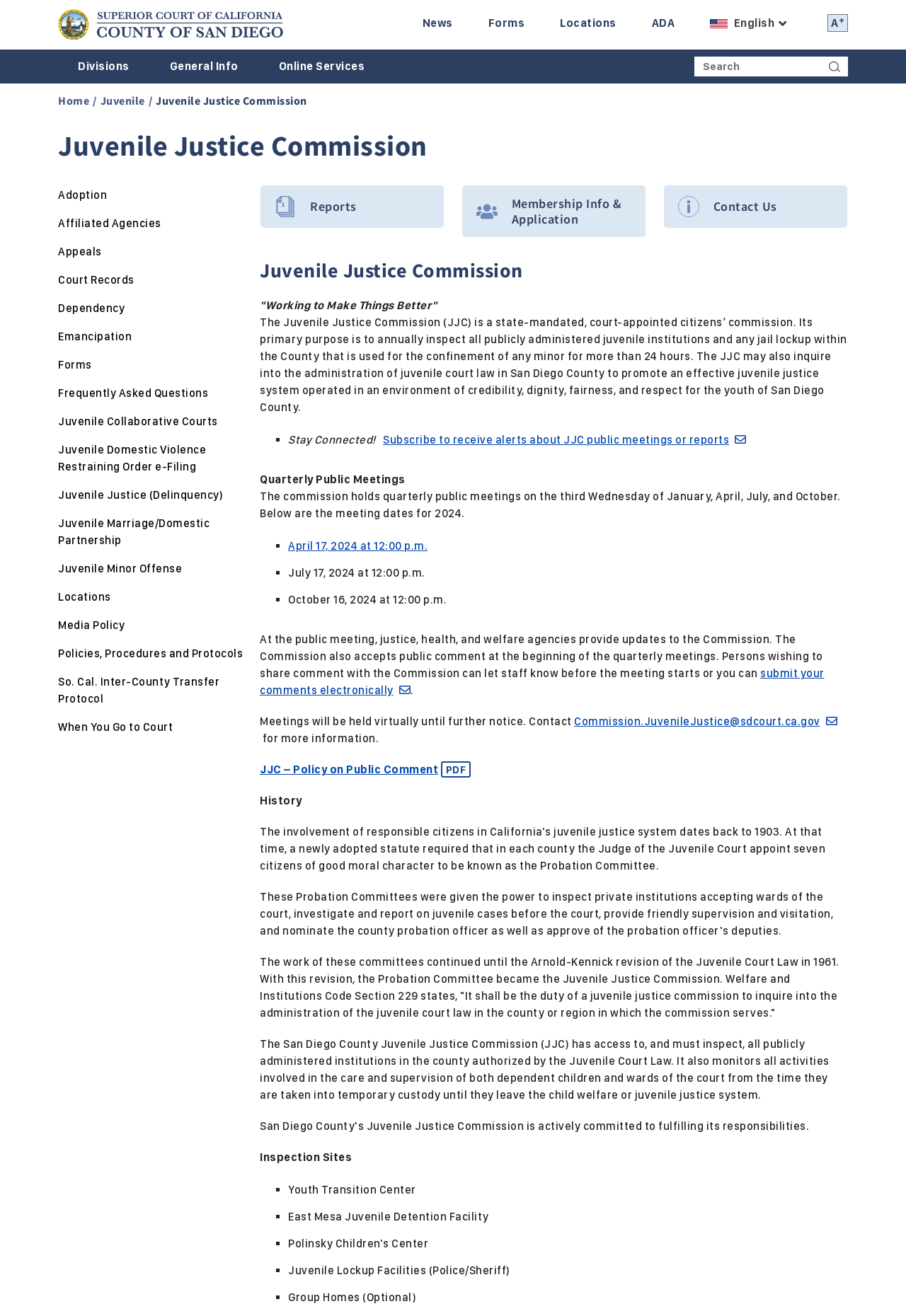Please identify the bounding box coordinates for the region that you need to click to follow this instruction: "Search for something".

[0.766, 0.043, 0.907, 0.058]